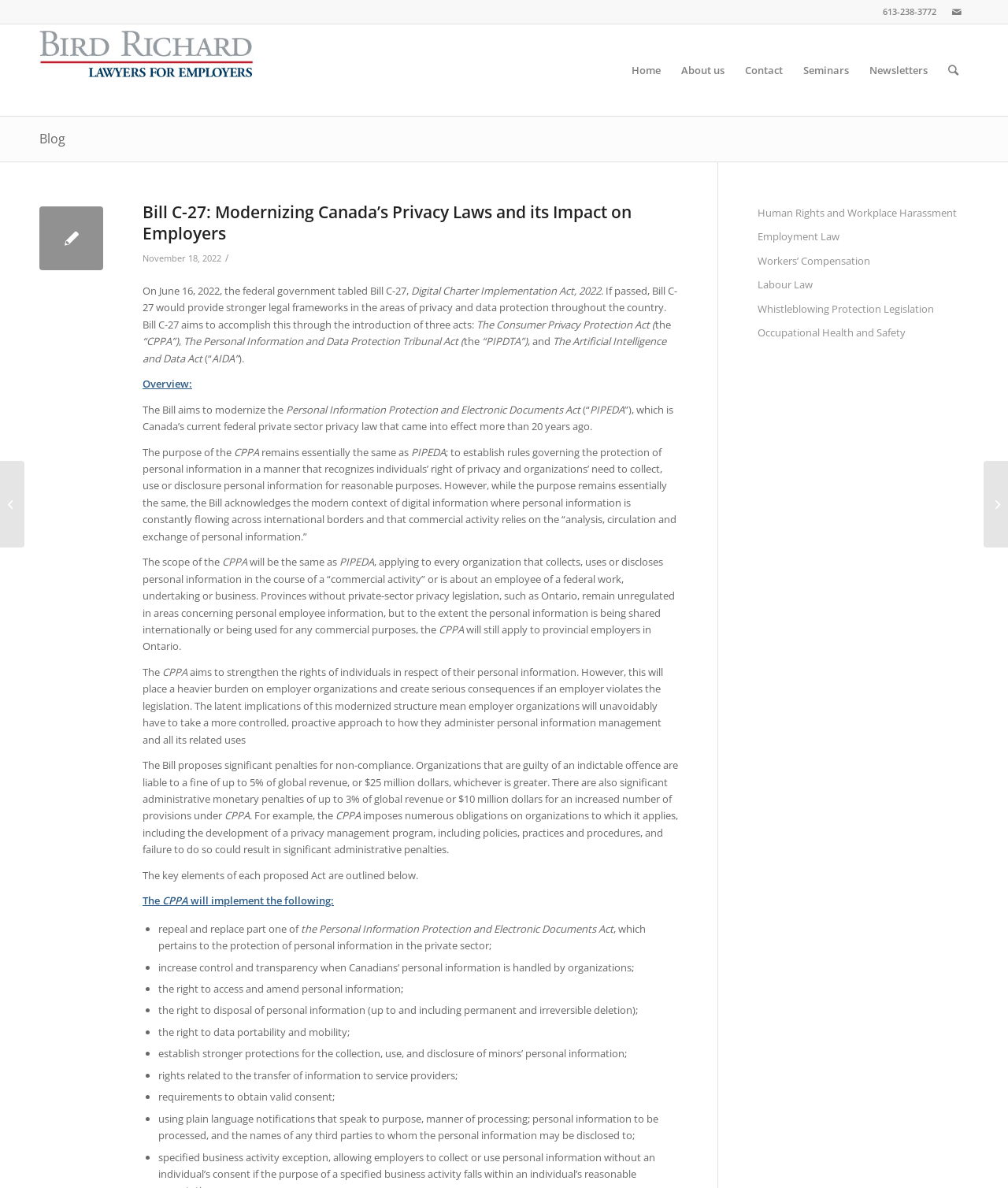Find the bounding box coordinates of the element I should click to carry out the following instruction: "Read Recent Posts".

None